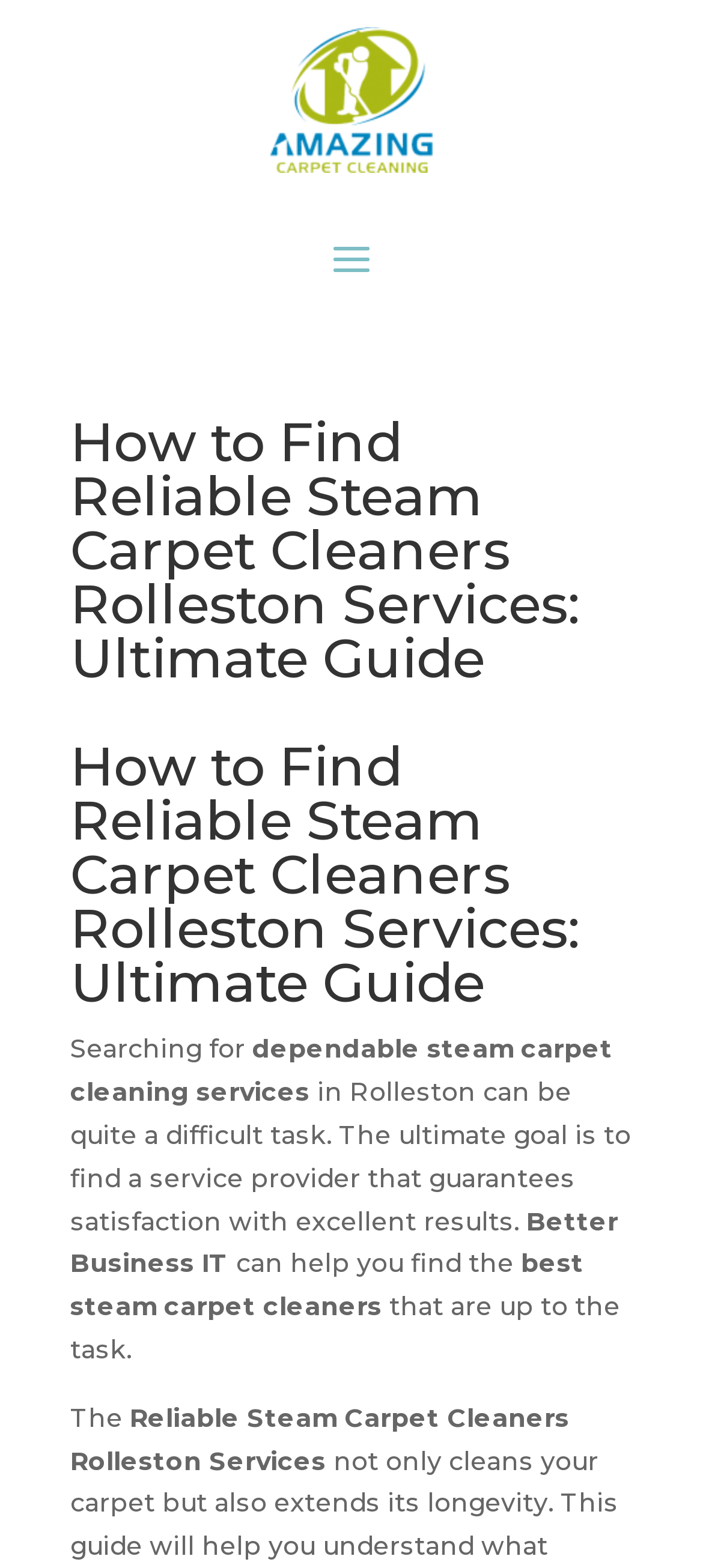Who can help find the best steam carpet cleaners?
Based on the screenshot, answer the question with a single word or phrase.

Better Business IT